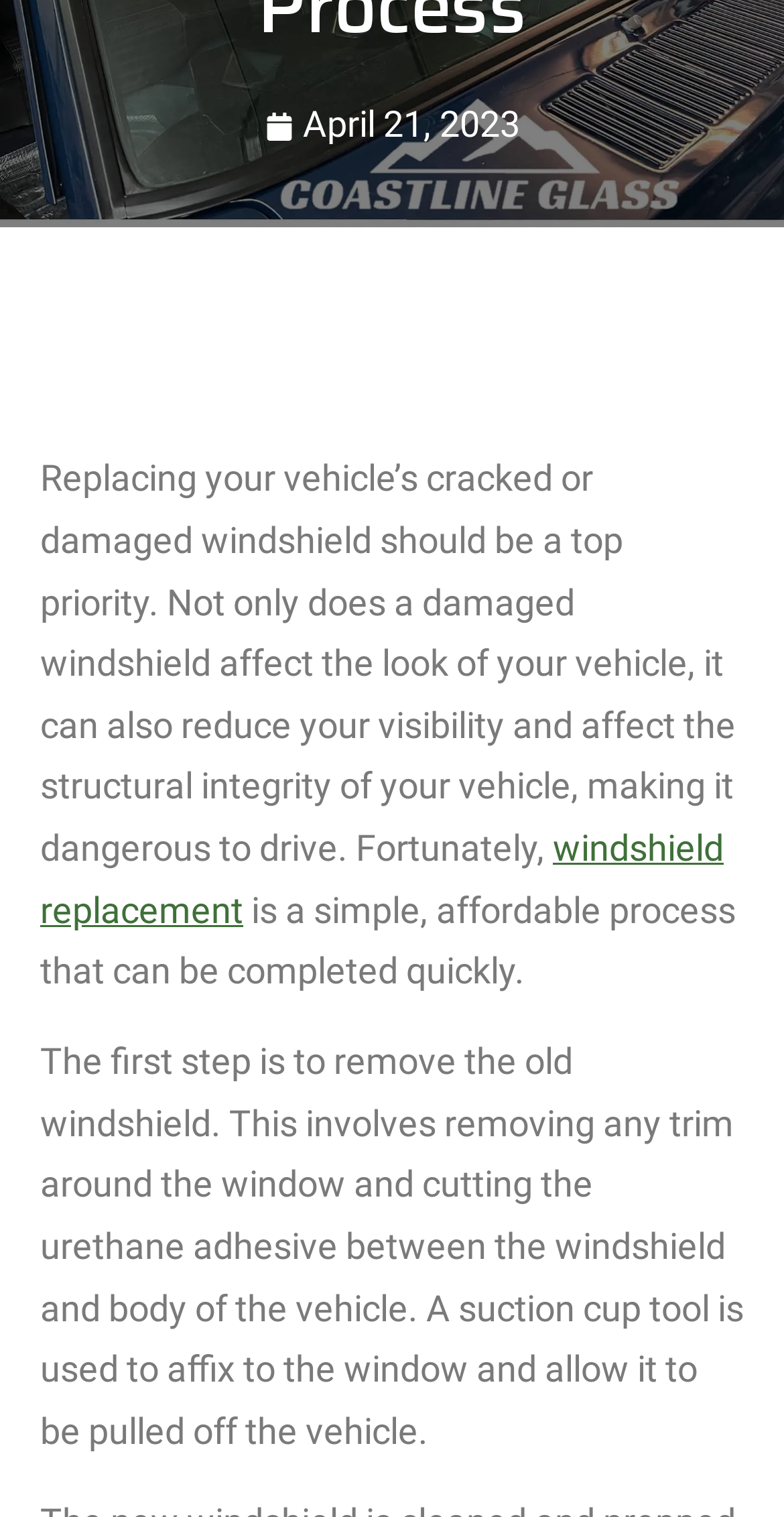Locate the bounding box for the described UI element: "windshield replacement". Ensure the coordinates are four float numbers between 0 and 1, formatted as [left, top, right, bottom].

[0.051, 0.545, 0.923, 0.613]